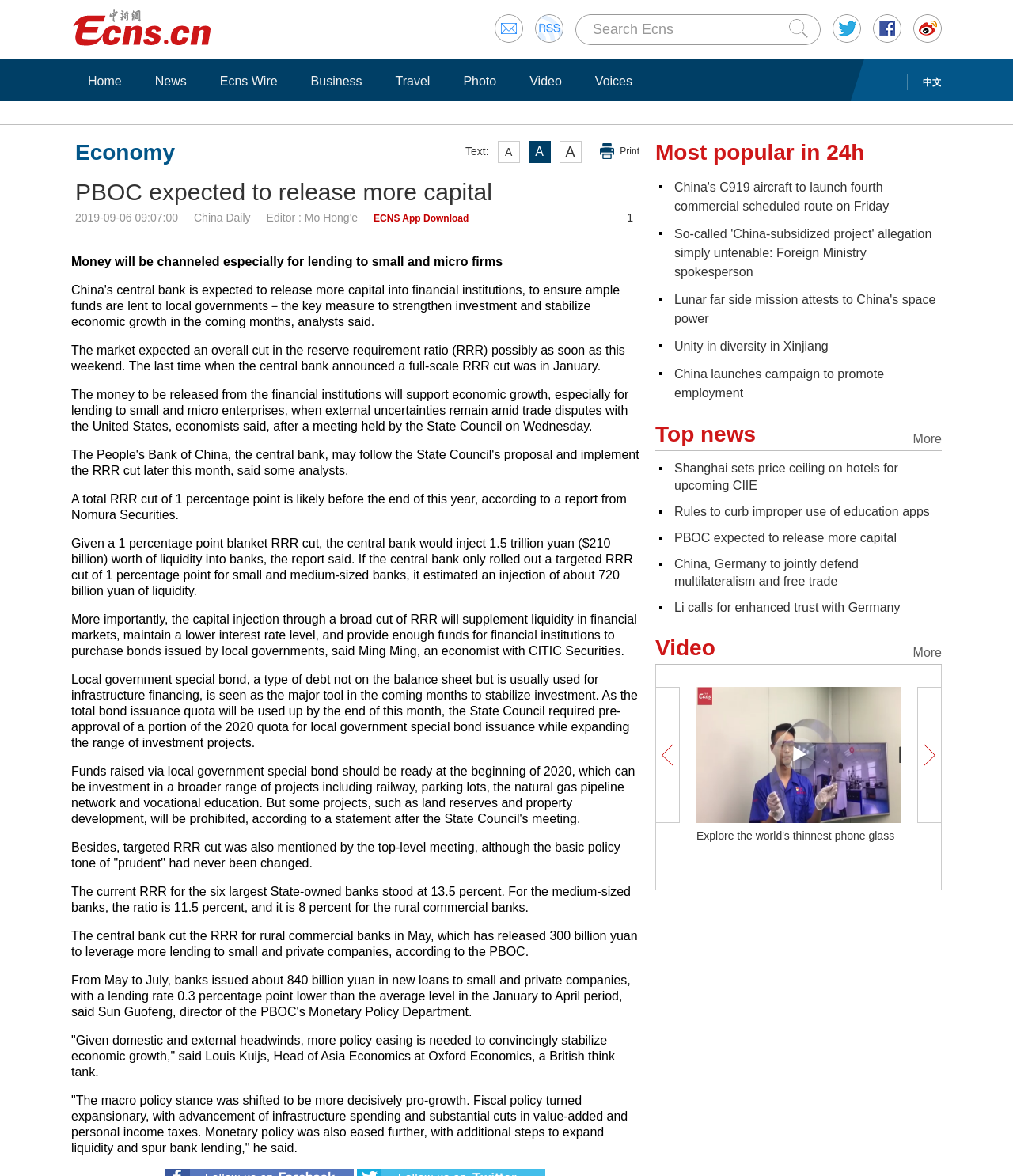Could you identify the text that serves as the heading for this webpage?

PBOC expected to release more capital